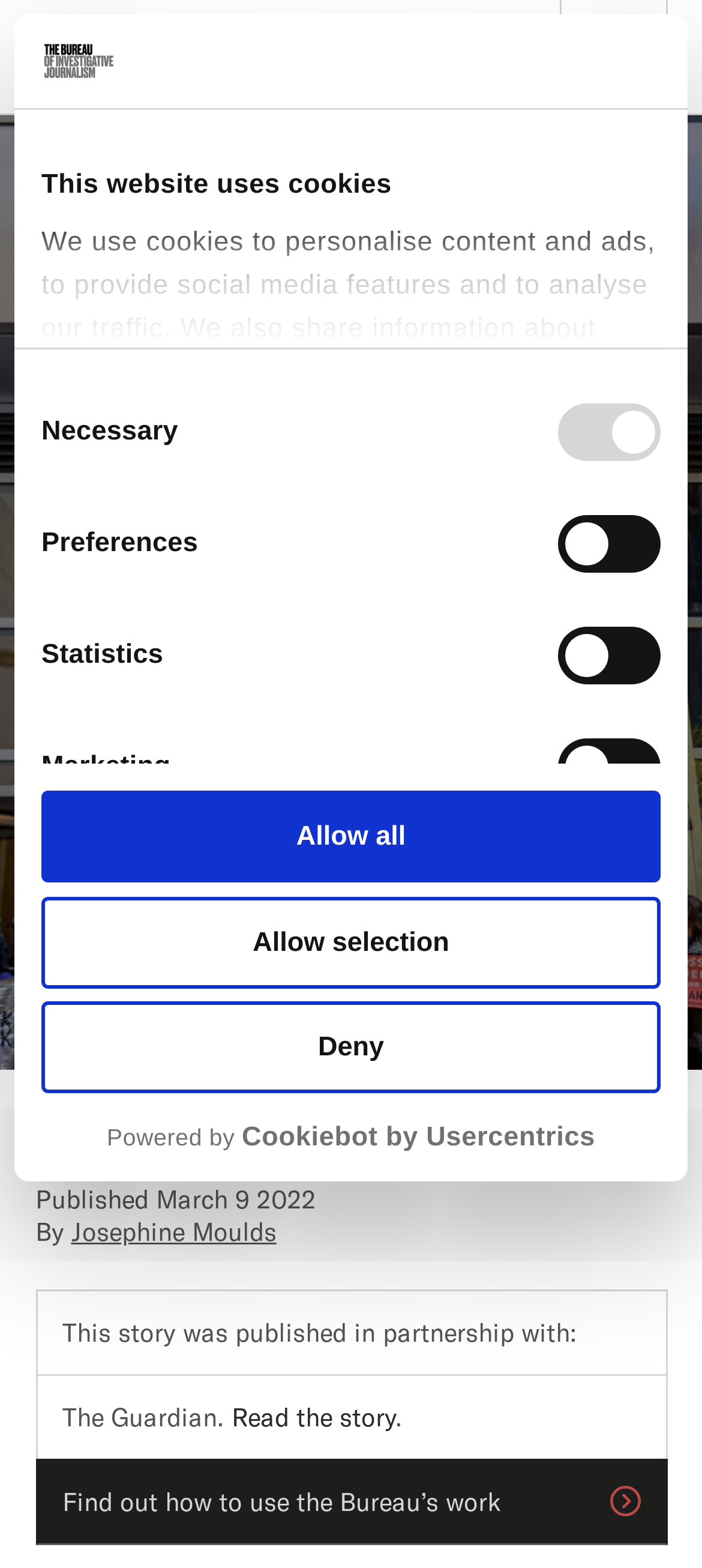Please identify the bounding box coordinates of the element's region that needs to be clicked to fulfill the following instruction: "Learn about Big Tobacco". The bounding box coordinates should consist of four float numbers between 0 and 1, i.e., [left, top, right, bottom].

[0.05, 0.65, 0.95, 0.681]